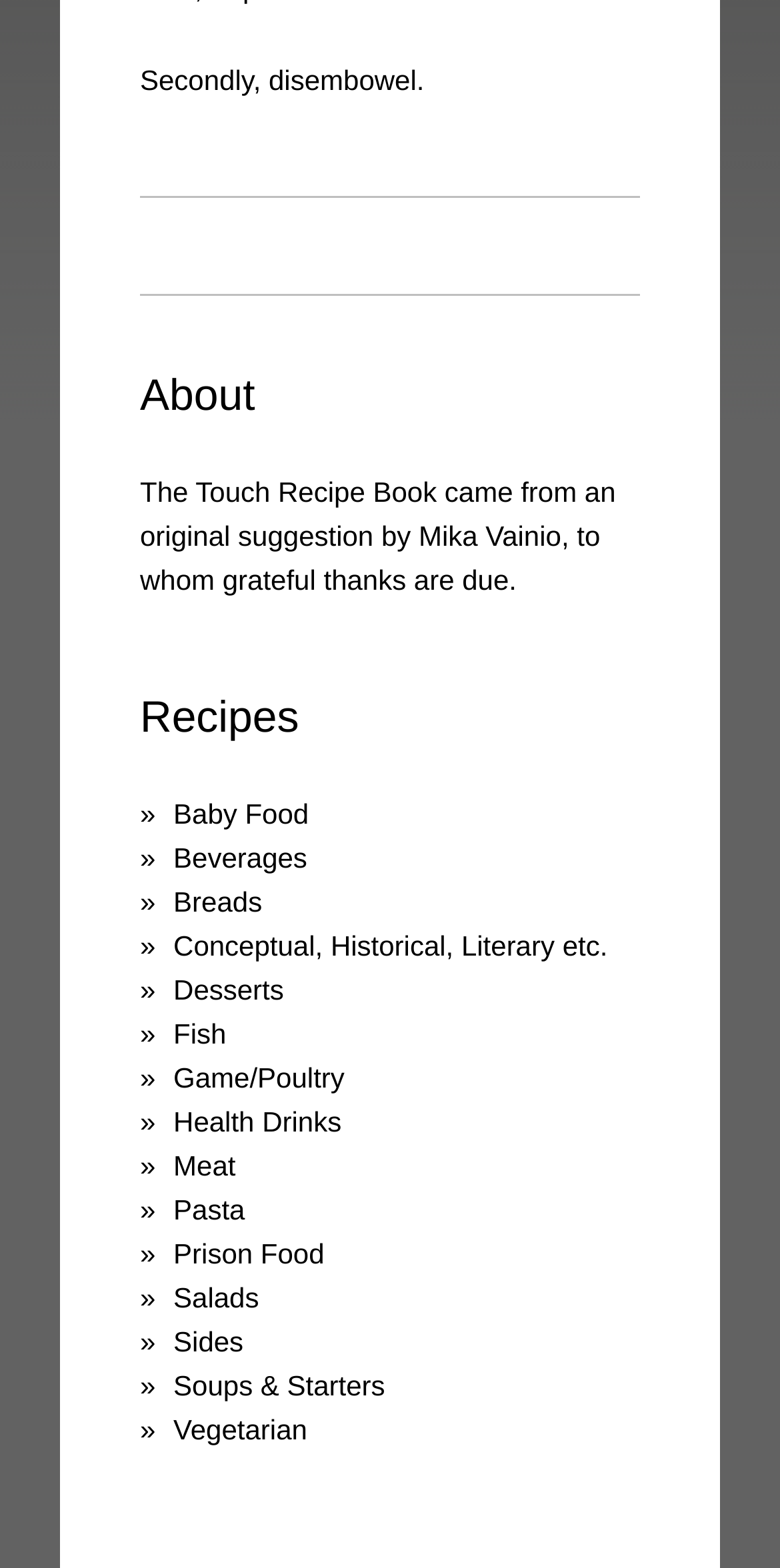What is the first sentence of the text above the 'About' heading?
Based on the image, respond with a single word or phrase.

Secondly, disembowel.